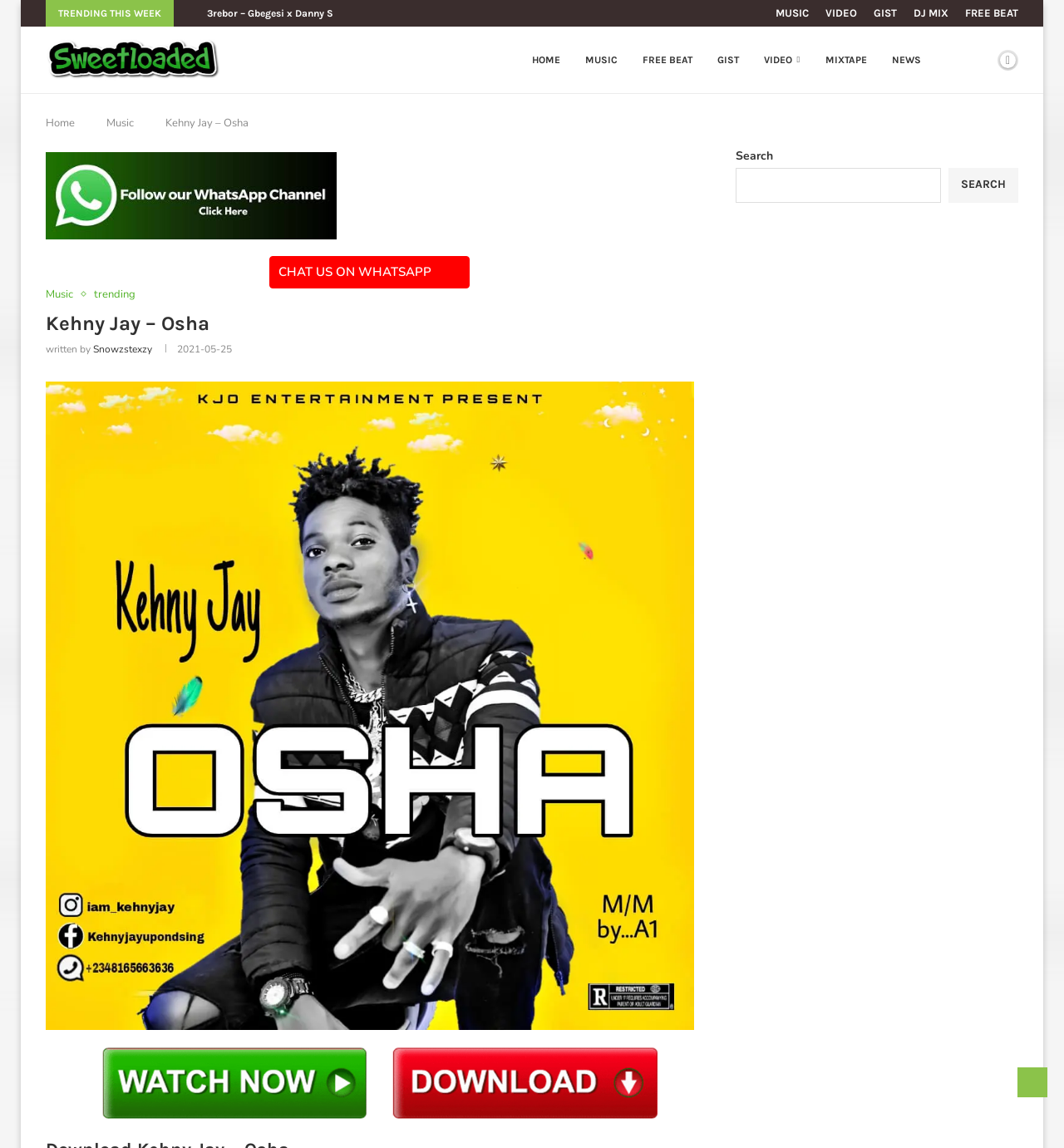Is there a search box on the page?
Utilize the image to construct a detailed and well-explained answer.

I found the answer by looking at the searchbox element with the text 'Search' which is likely to be a search box.